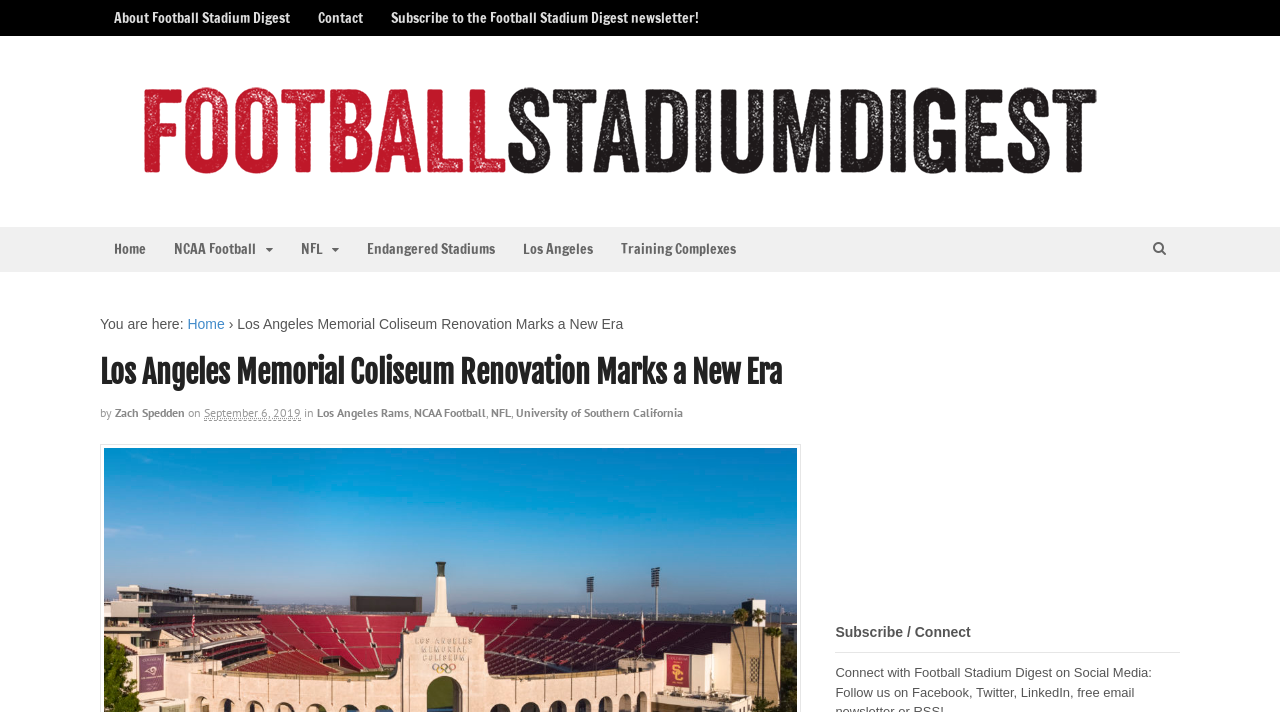What is the cost of the renovation?
Provide an in-depth answer to the question, covering all aspects.

The answer can be inferred from the meta description which mentions the $315-million United Airlines Field at Los Angeles Memorial Coliseum renovation, indicating that the cost of the renovation is $315 million.